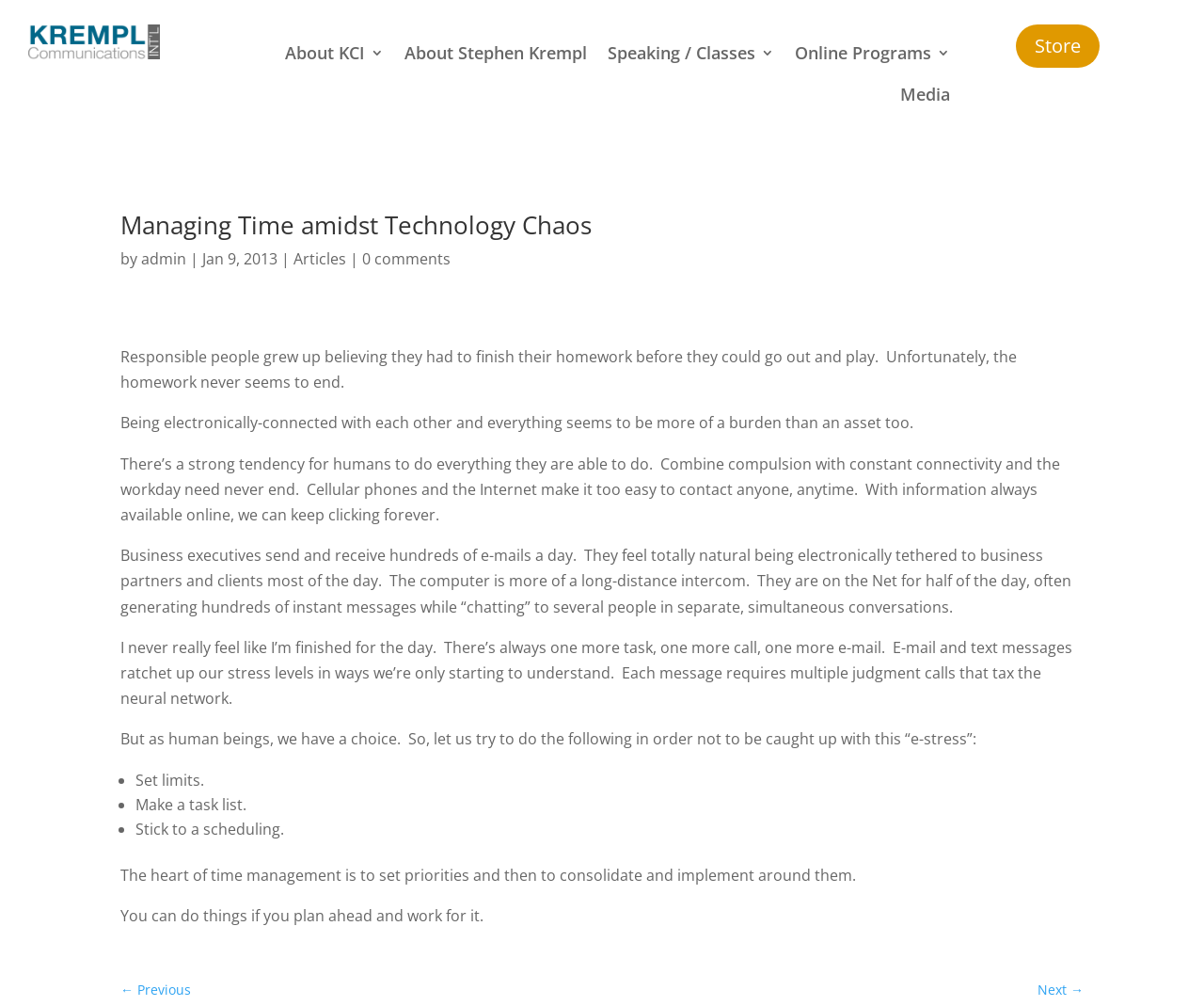Identify the bounding box coordinates of the section that should be clicked to achieve the task described: "Check the media section".

[0.748, 0.081, 0.789, 0.115]